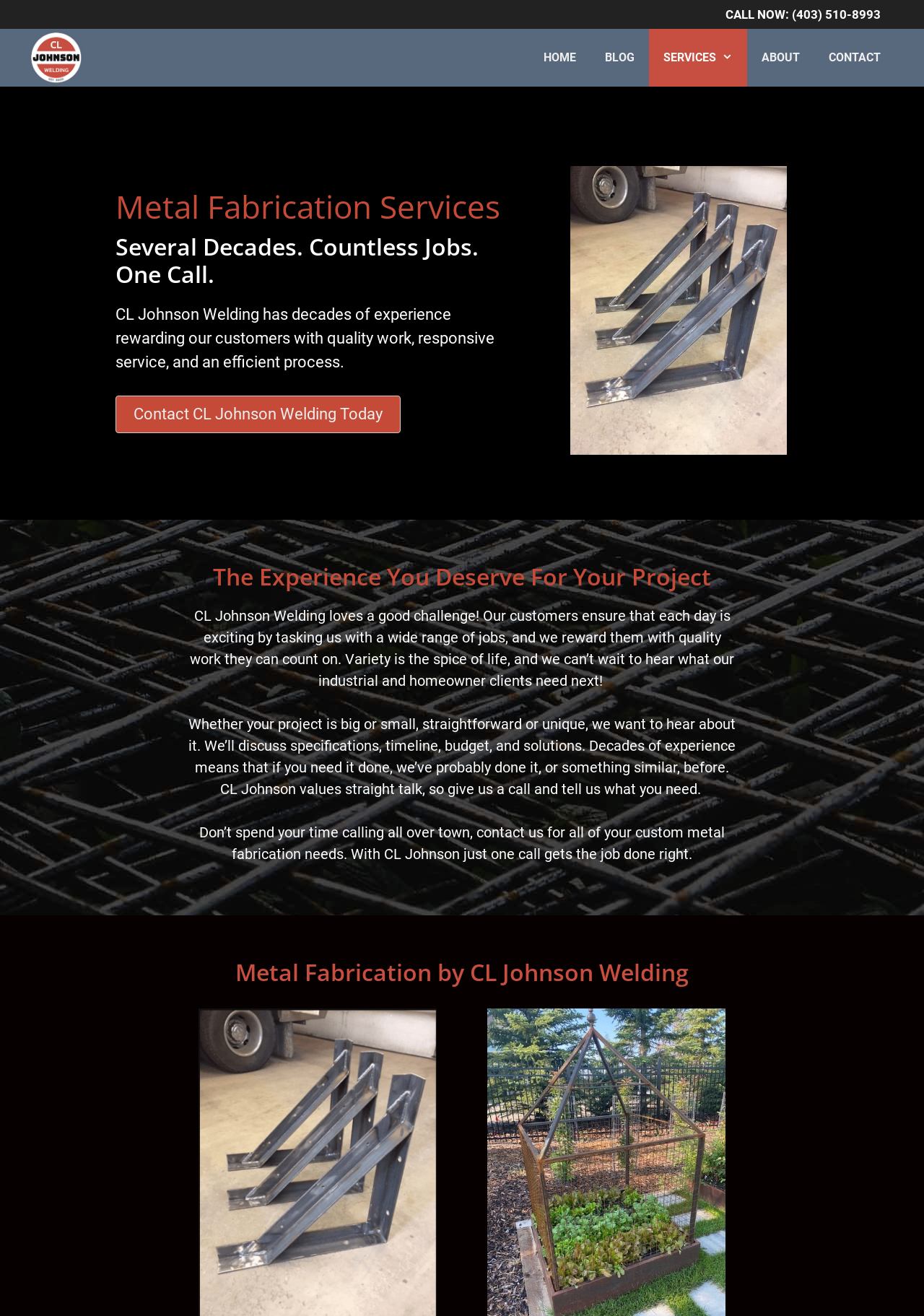Locate the heading on the webpage and return its text.

Metal Fabrication Services